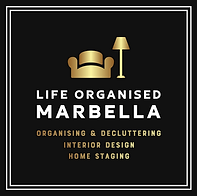Respond to the following question using a concise word or phrase: 
What services are offered by Life Organised Marbella?

Organising, Interior Design, Home Staging